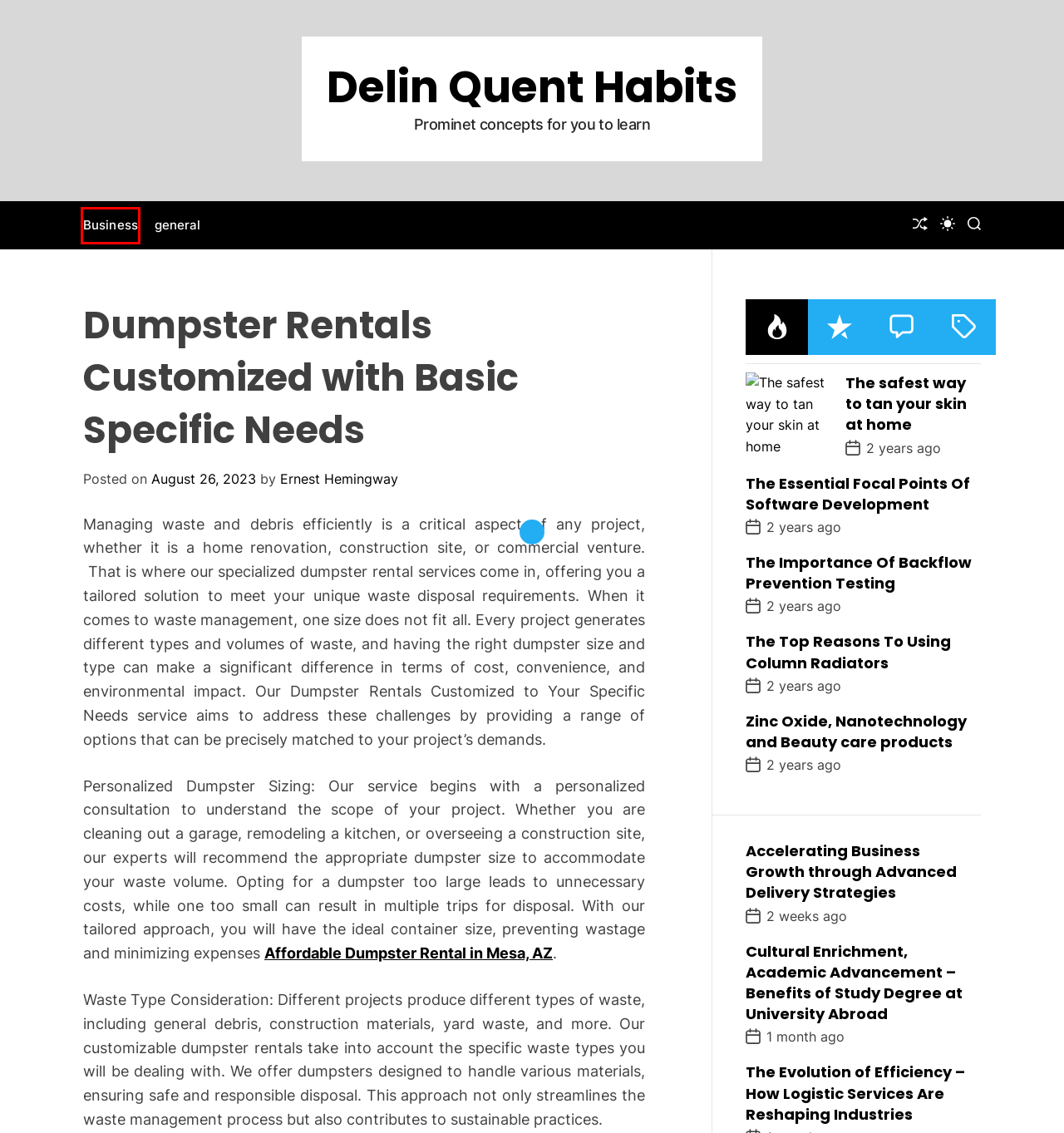Consider the screenshot of a webpage with a red bounding box around an element. Select the webpage description that best corresponds to the new page after clicking the element inside the red bounding box. Here are the candidates:
A. Local Dumpster Rentals in Mesa Arizona
B. Zinc Oxide, Nanotechnology and Beauty care products – Delin Quent Habits
C. Business – Delin Quent Habits
D. Ernest Hemingway – Delin Quent Habits
E. The Top Reasons To Using Column Radiators – Delin Quent Habits
F. The safest way to tan your skin at home – Delin Quent Habits
G. The Evolution of Efficiency – How Logistic Services Are Reshaping Industries – Delin Quent Habits
H. general – Delin Quent Habits

C